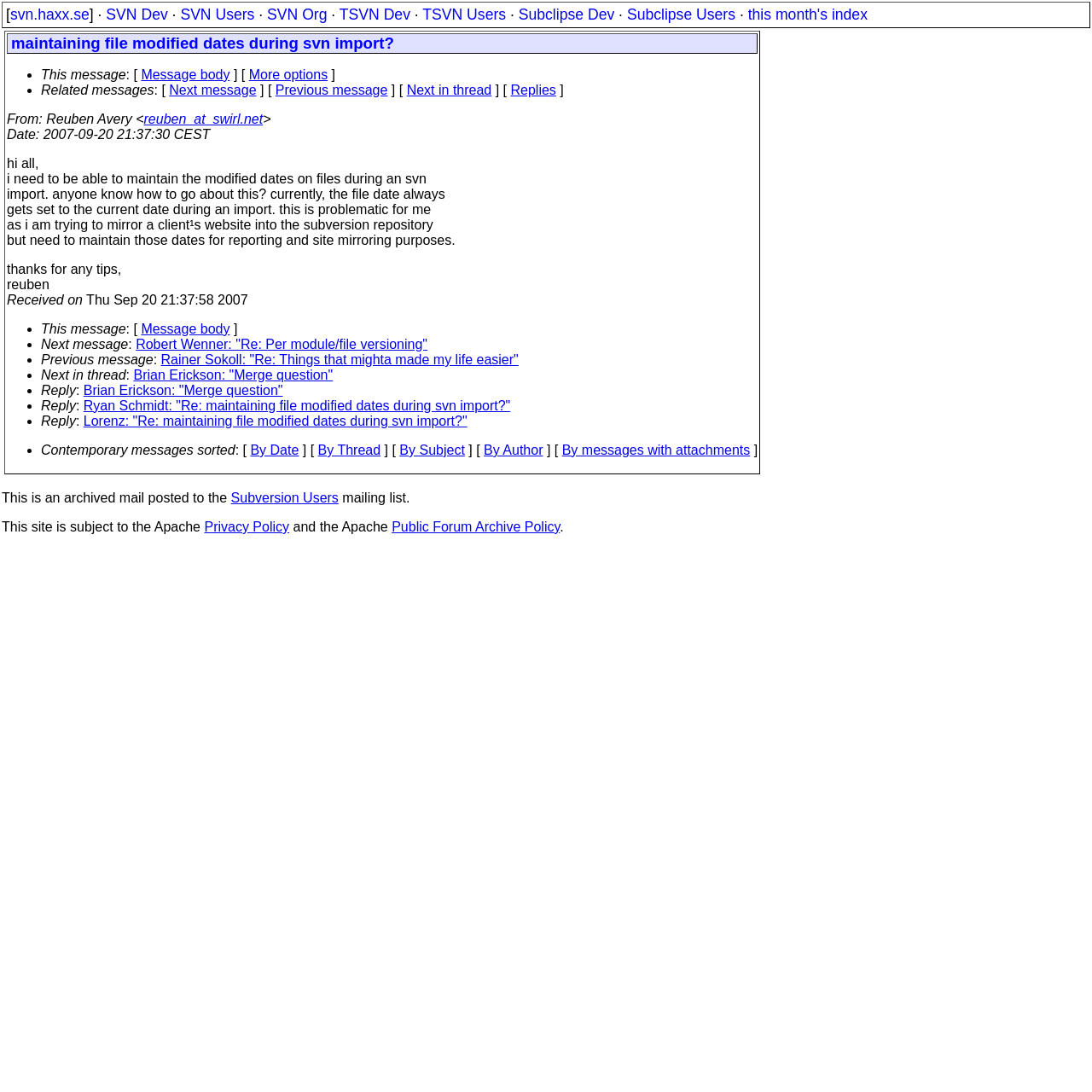Find the bounding box coordinates of the area that needs to be clicked in order to achieve the following instruction: "Go to SVN Users page". The coordinates should be specified as four float numbers between 0 and 1, i.e., [left, top, right, bottom].

[0.165, 0.005, 0.233, 0.021]